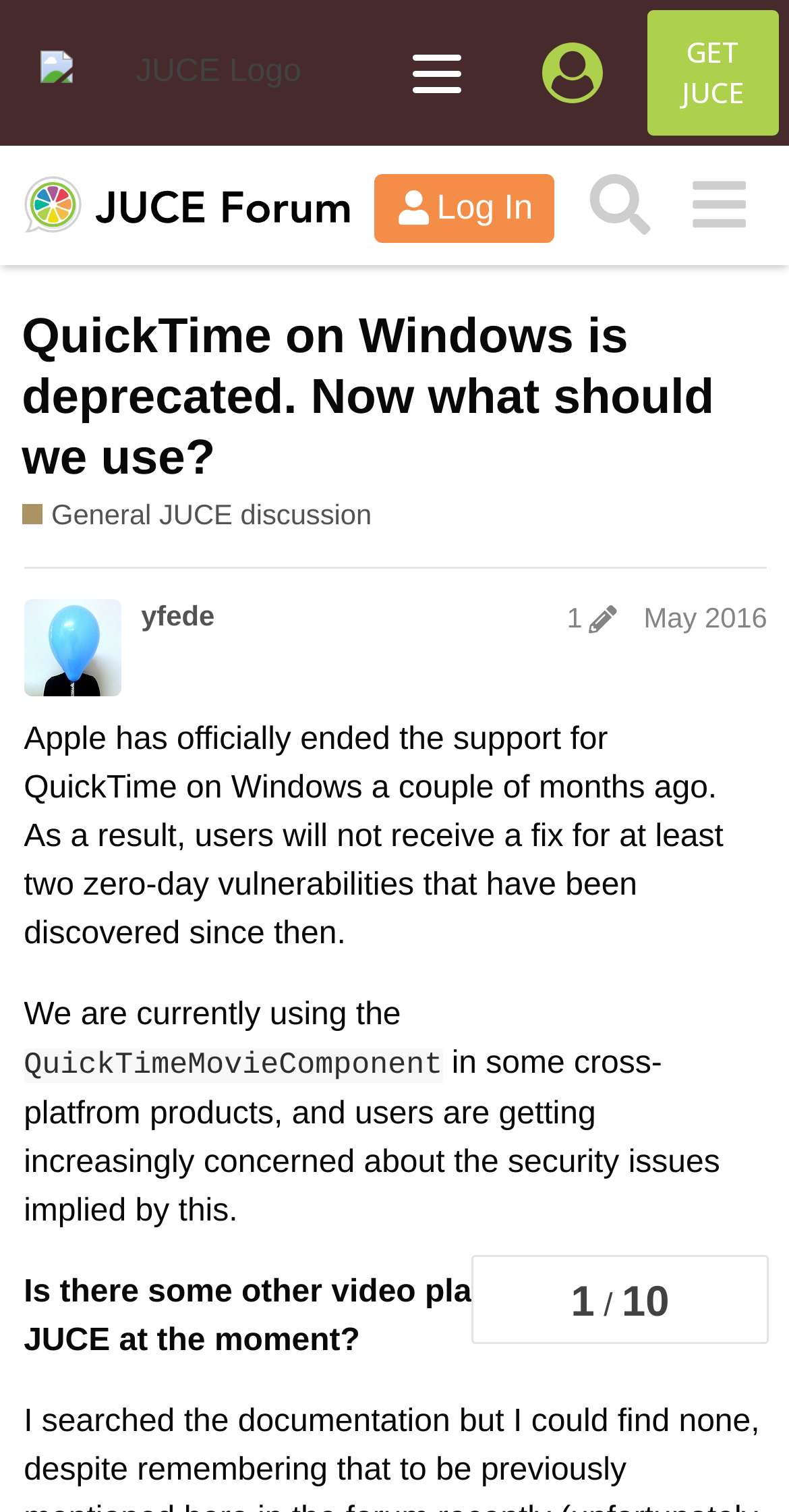Pinpoint the bounding box coordinates of the element that must be clicked to accomplish the following instruction: "Log in to the account". The coordinates should be in the format of four float numbers between 0 and 1, i.e., [left, top, right, bottom].

[0.474, 0.115, 0.704, 0.16]